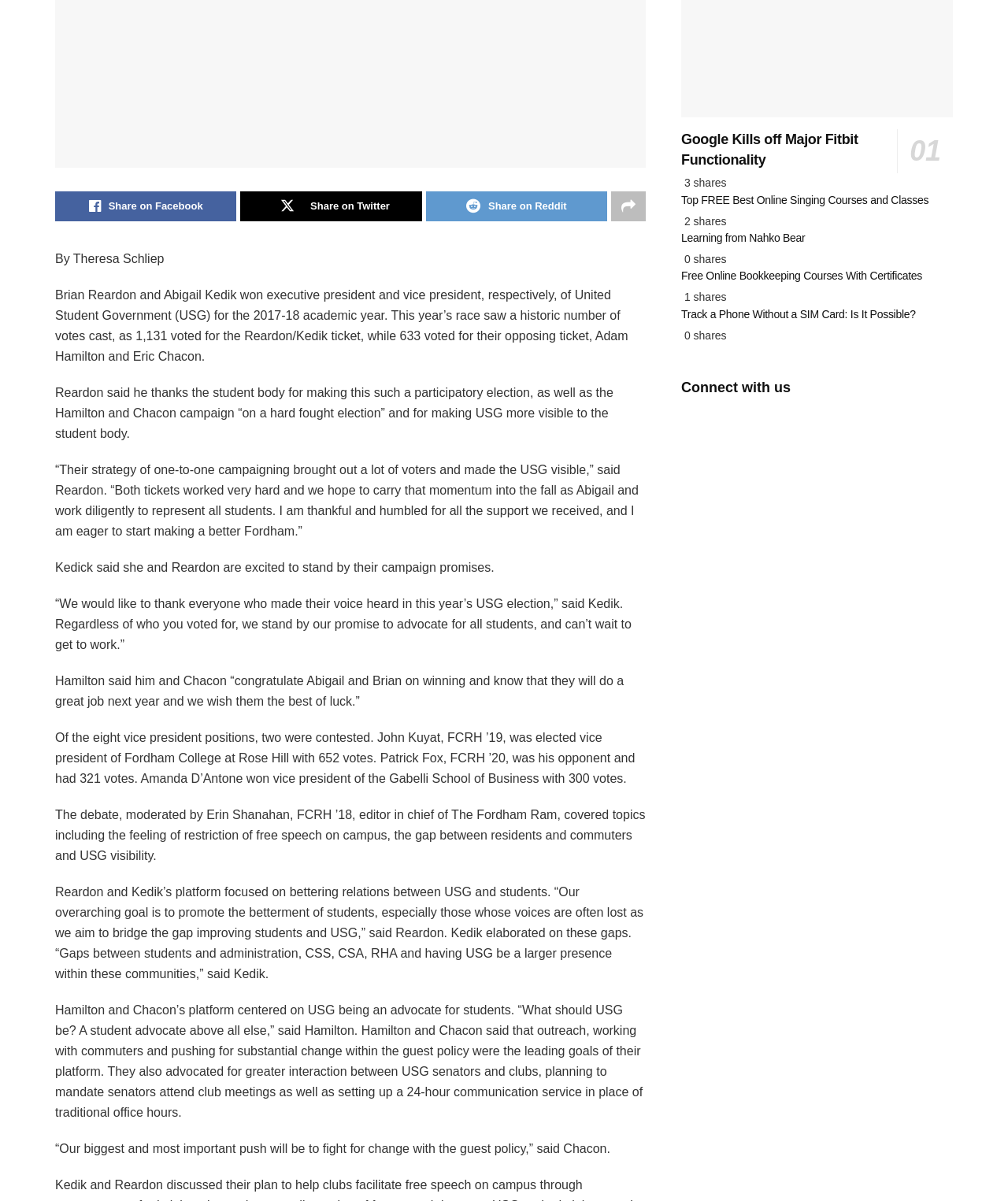Extract the bounding box coordinates for the UI element described by the text: "Learning from Nahko Bear". The coordinates should be in the form of [left, top, right, bottom] with values between 0 and 1.

[0.676, 0.193, 0.799, 0.203]